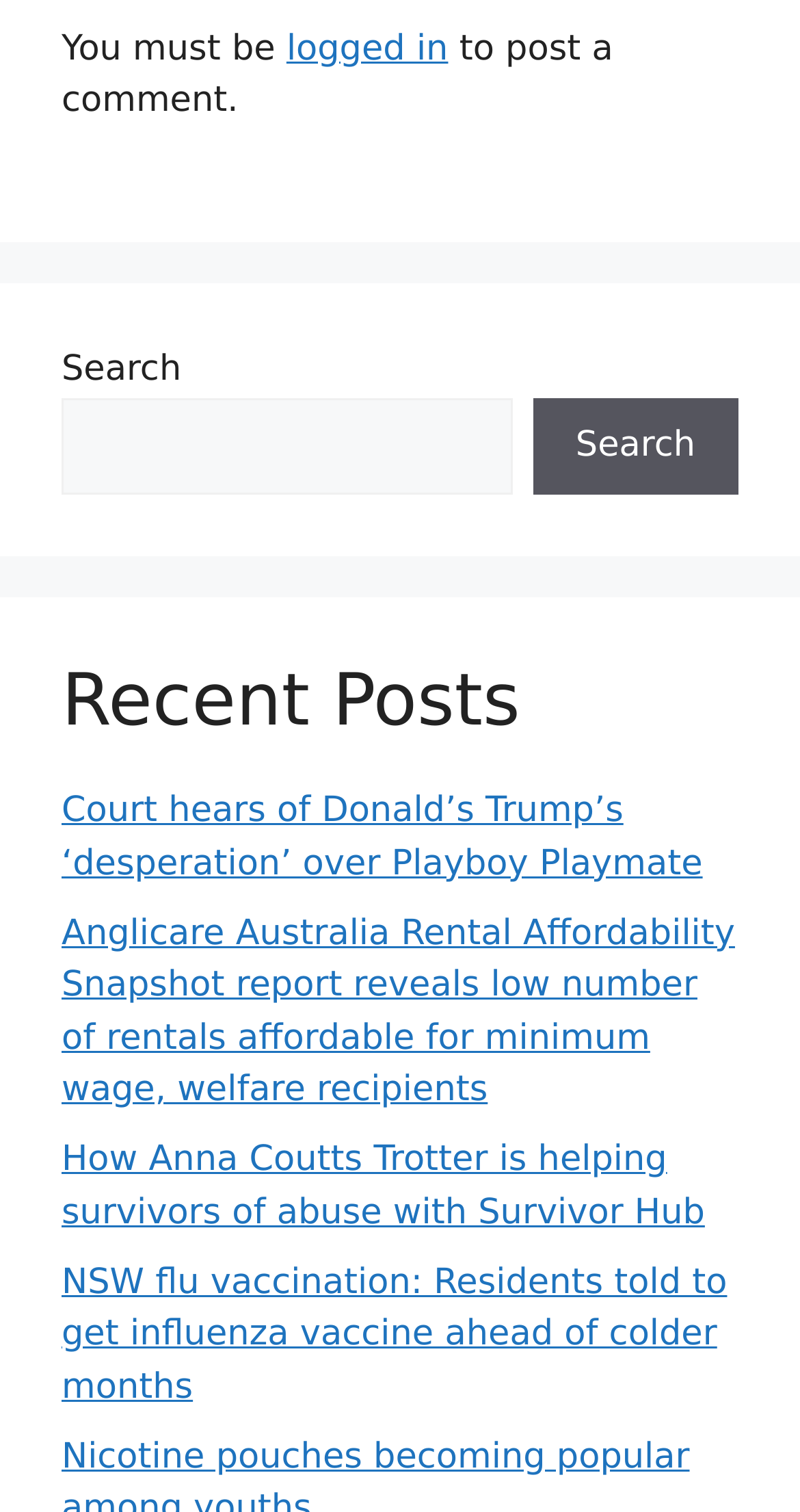How many search boxes are there?
Provide a thorough and detailed answer to the question.

I counted the number of search boxes on the webpage and found only one, which is located in the top-right section of the page with a 'Search' button next to it.